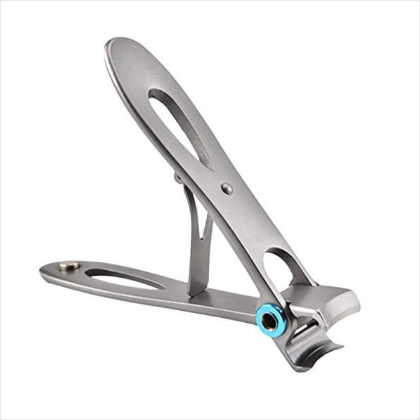Please provide a short answer using a single word or phrase for the question:
What is the purpose of the blue accent near the cutting edge?

Enhancing grip